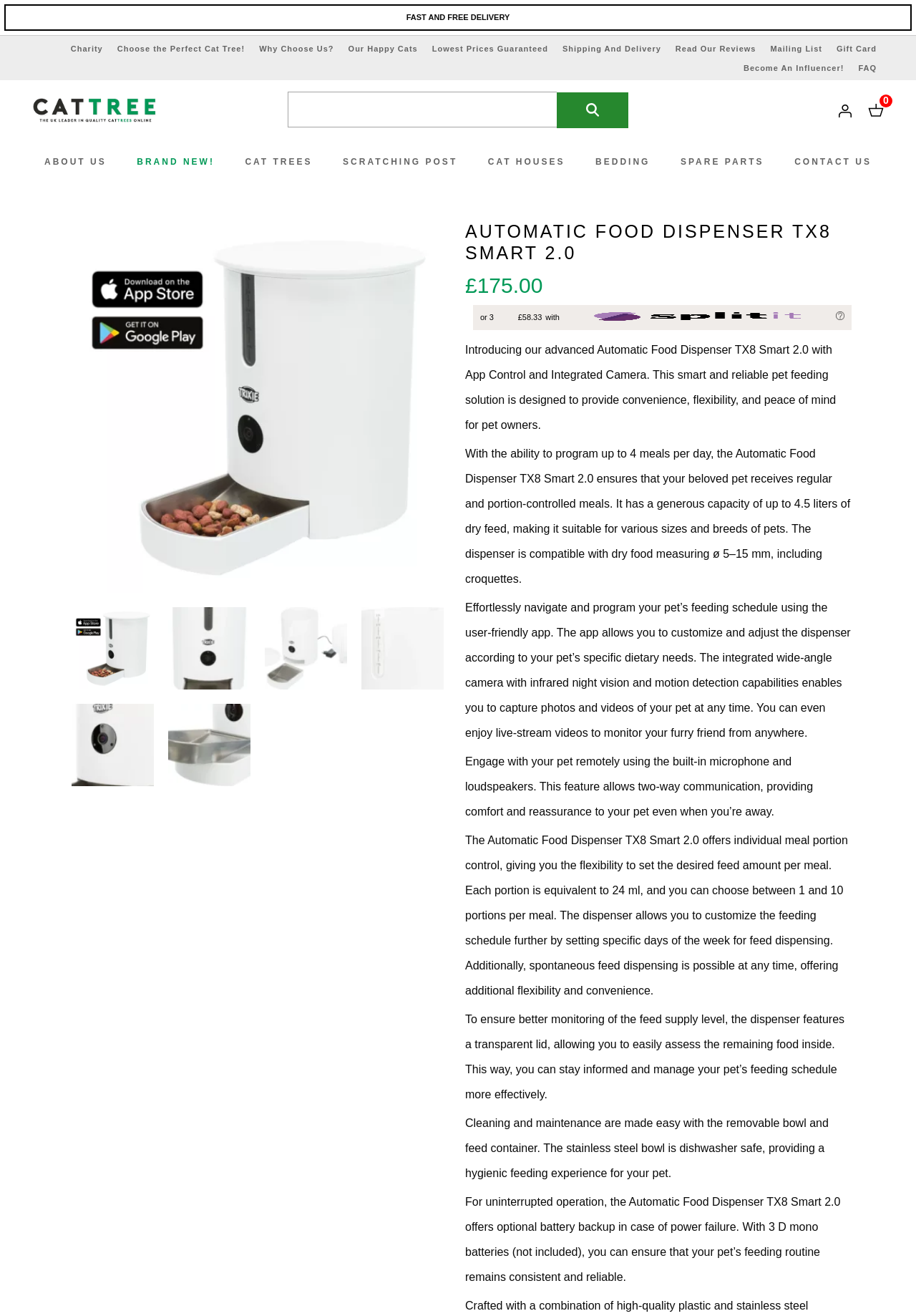Ascertain the bounding box coordinates for the UI element detailed here: "logged in". The coordinates should be provided as [left, top, right, bottom] with each value being a float between 0 and 1.

None